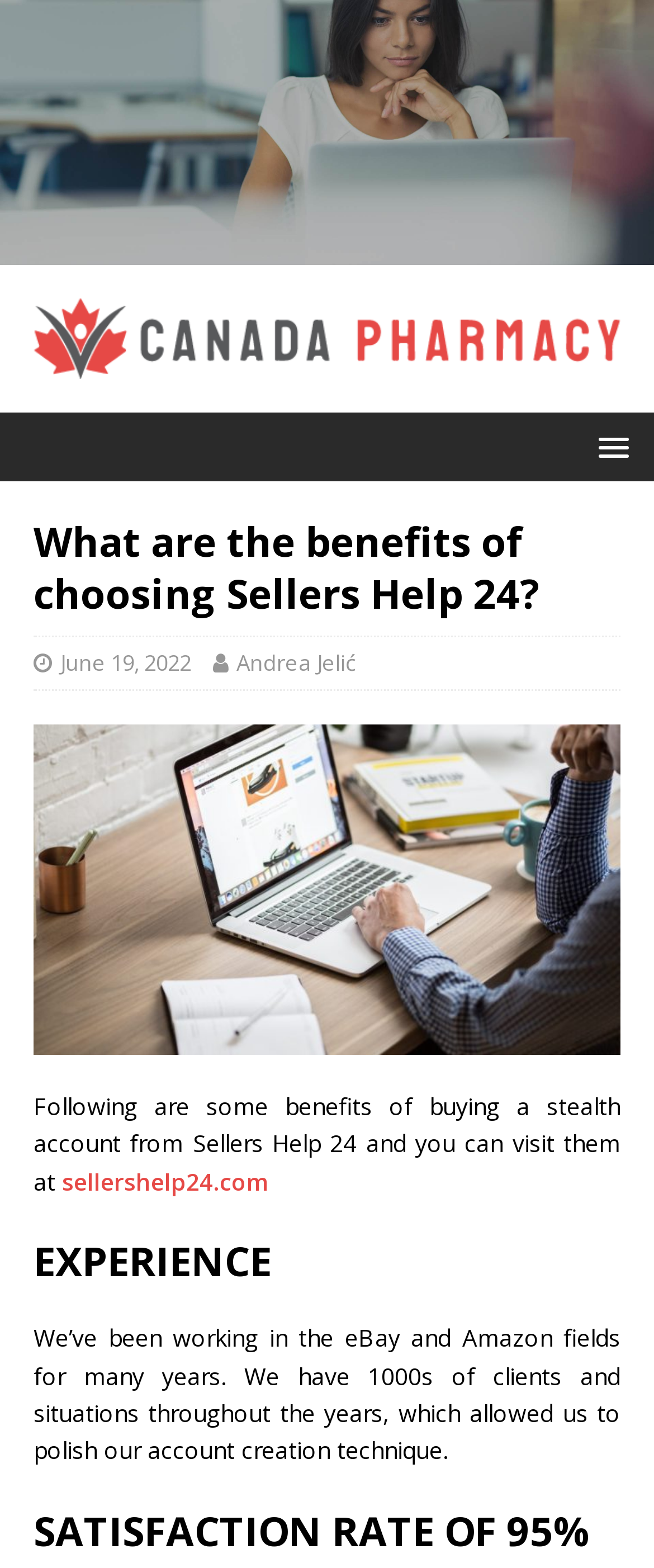Please determine and provide the text content of the webpage's heading.

What are the benefits of choosing Sellers Help 24?